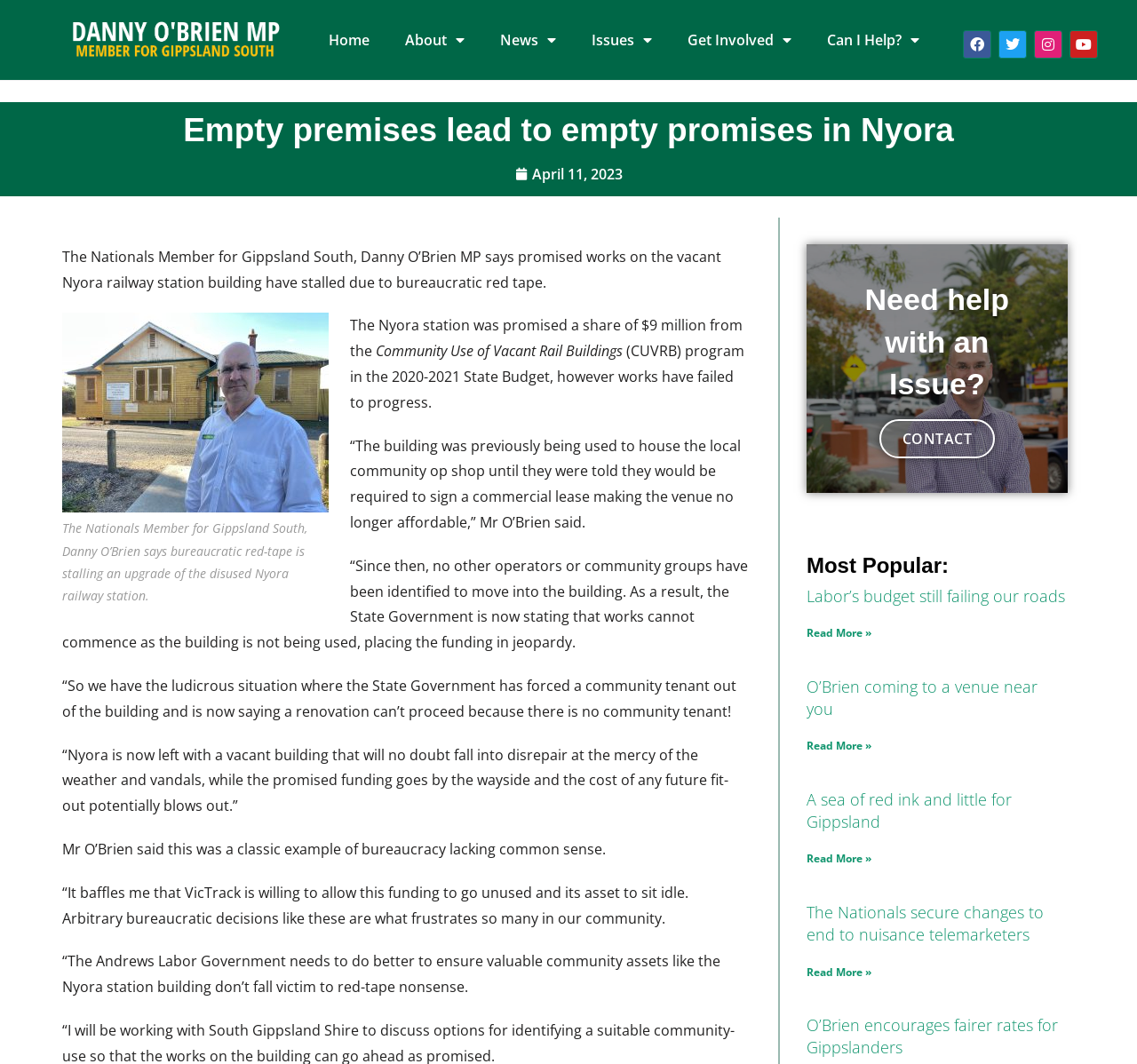Based on what you see in the screenshot, provide a thorough answer to this question: What is the date of the article?

The date of the article can be found in the link below the main heading, which says 'April 11, 2023'.